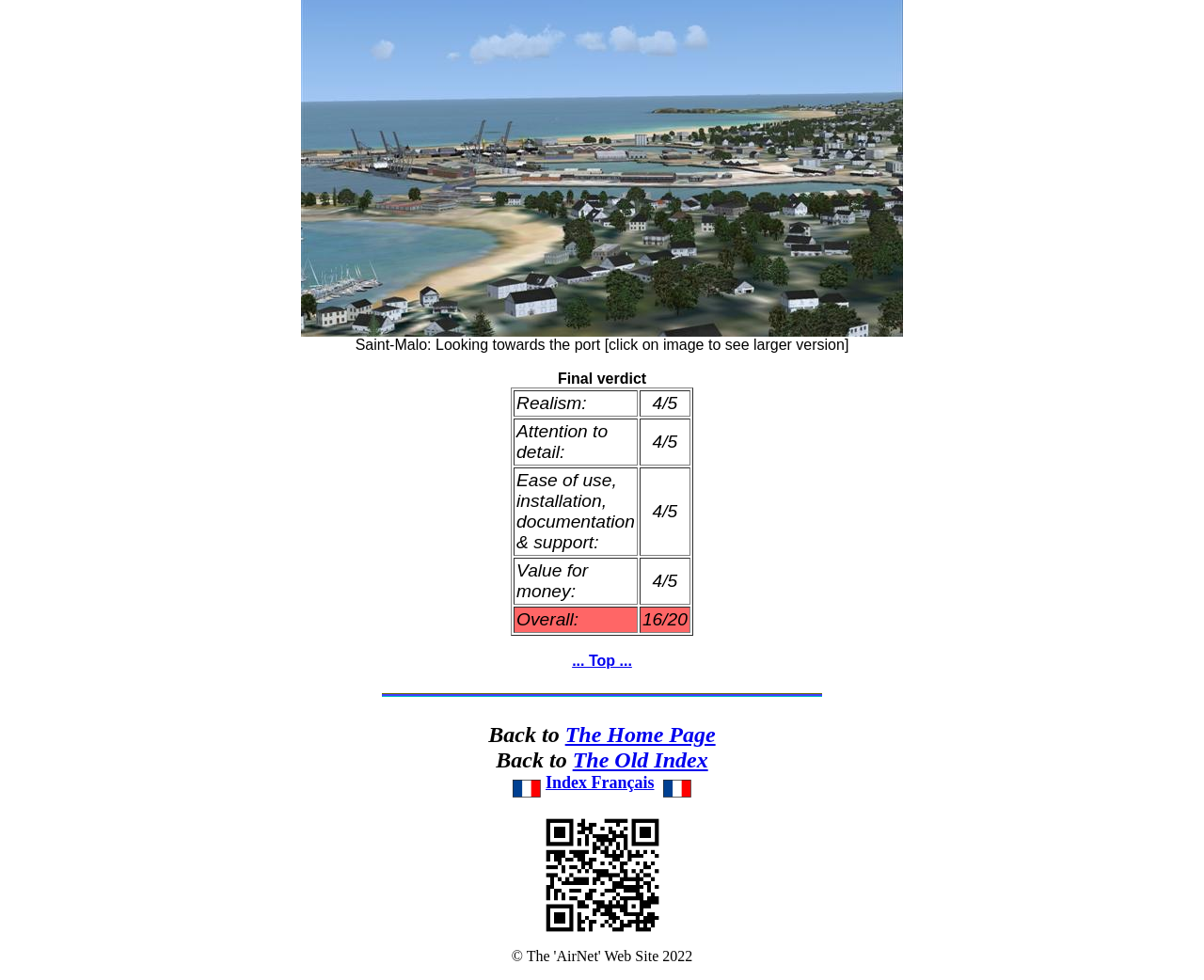Locate the bounding box of the user interface element based on this description: "Index Français".

[0.453, 0.789, 0.543, 0.808]